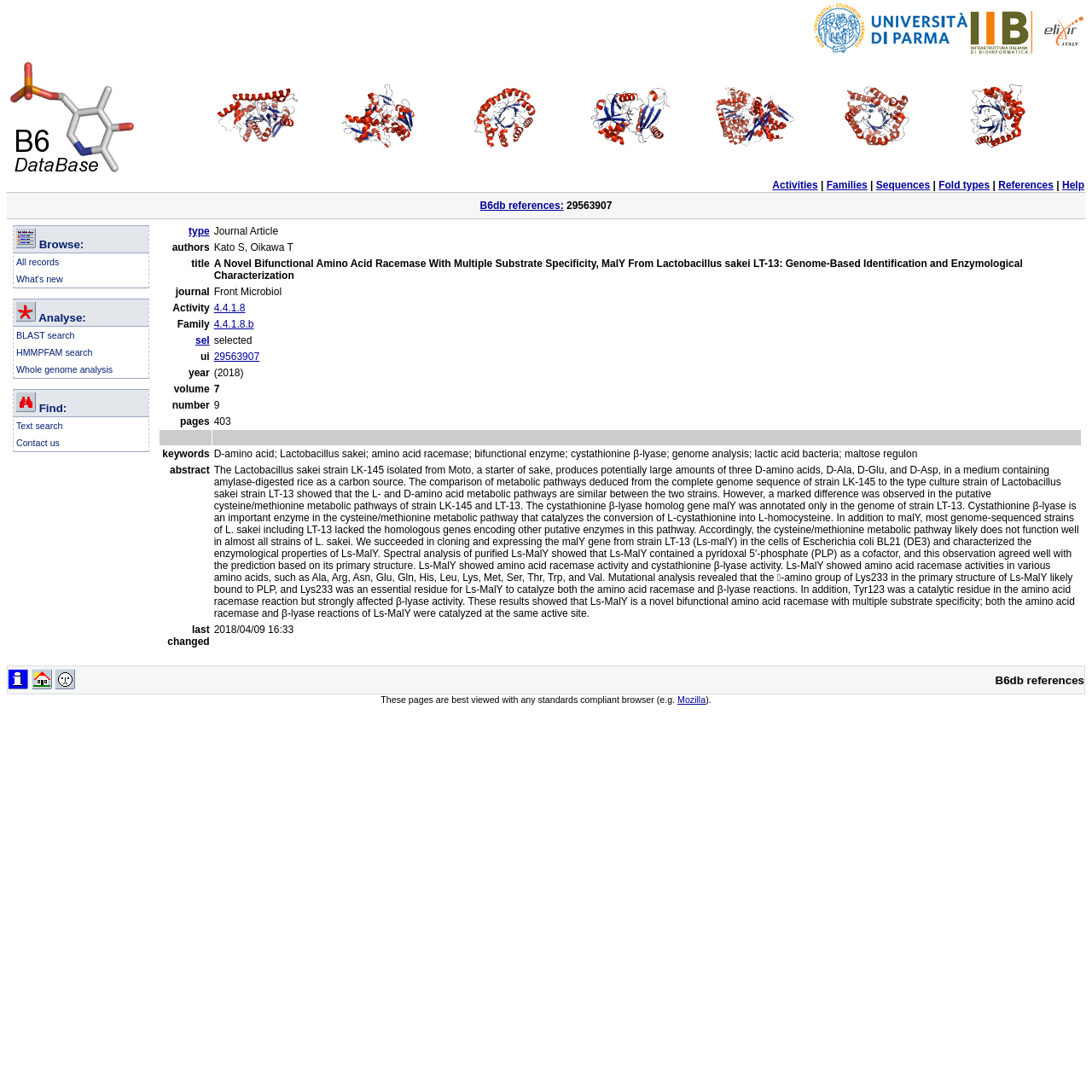Determine the bounding box coordinates of the area to click in order to meet this instruction: "Contact us".

[0.015, 0.401, 0.055, 0.41]